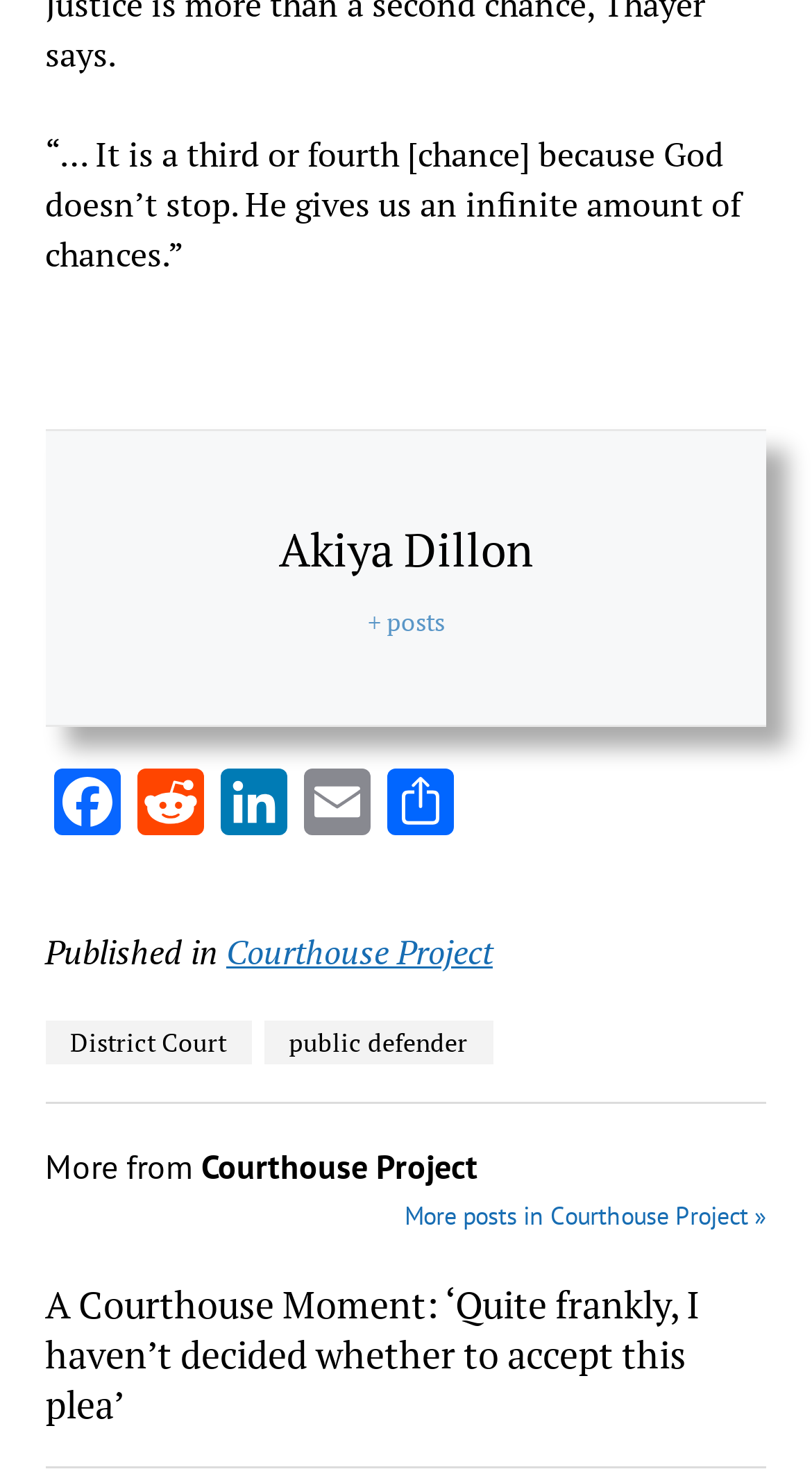Using the information shown in the image, answer the question with as much detail as possible: How many posts are there in Courthouse Project?

There are more than one post in Courthouse Project, as indicated by the link 'More posts in Courthouse Project »'.